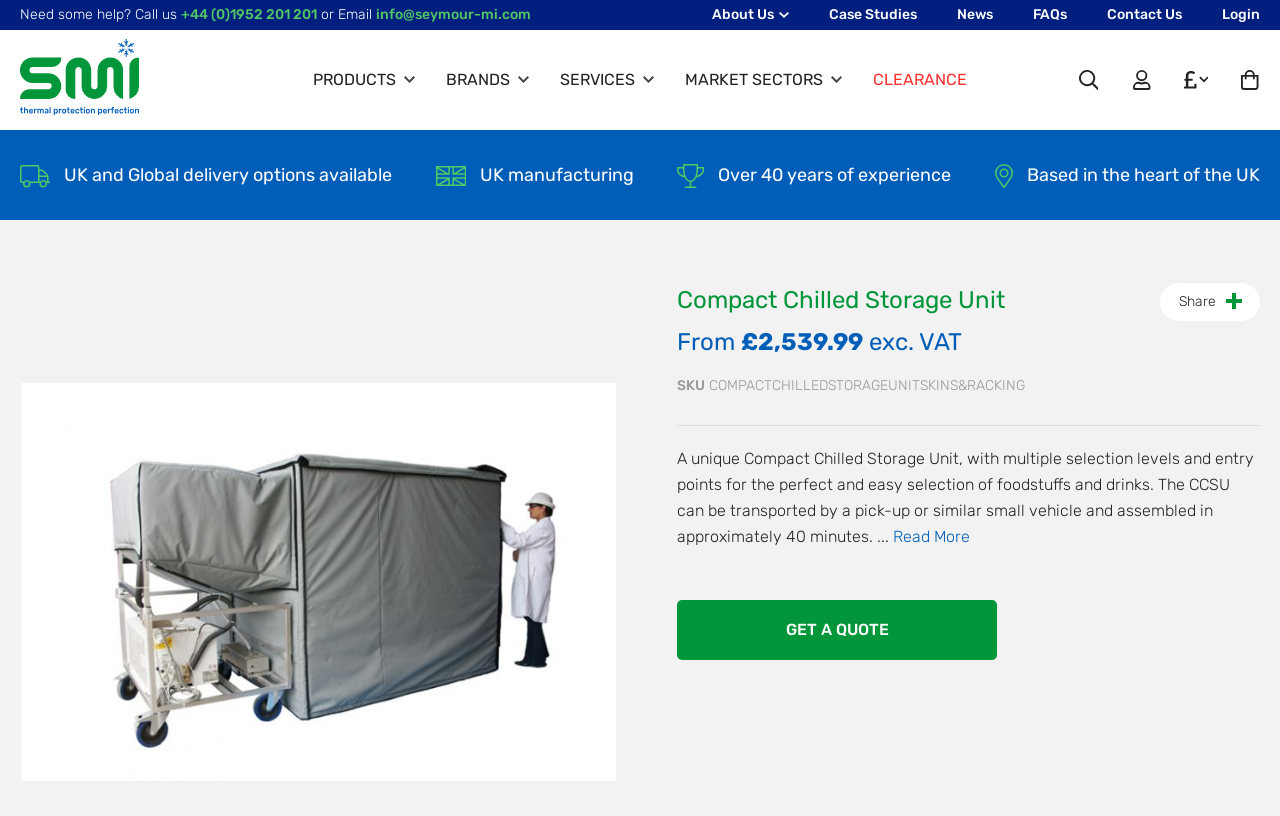What is the location of the company?
Respond to the question with a well-detailed and thorough answer.

The company, Seymour Manufacturing International Ltd, is based in the heart of the UK, as stated in the product description section.